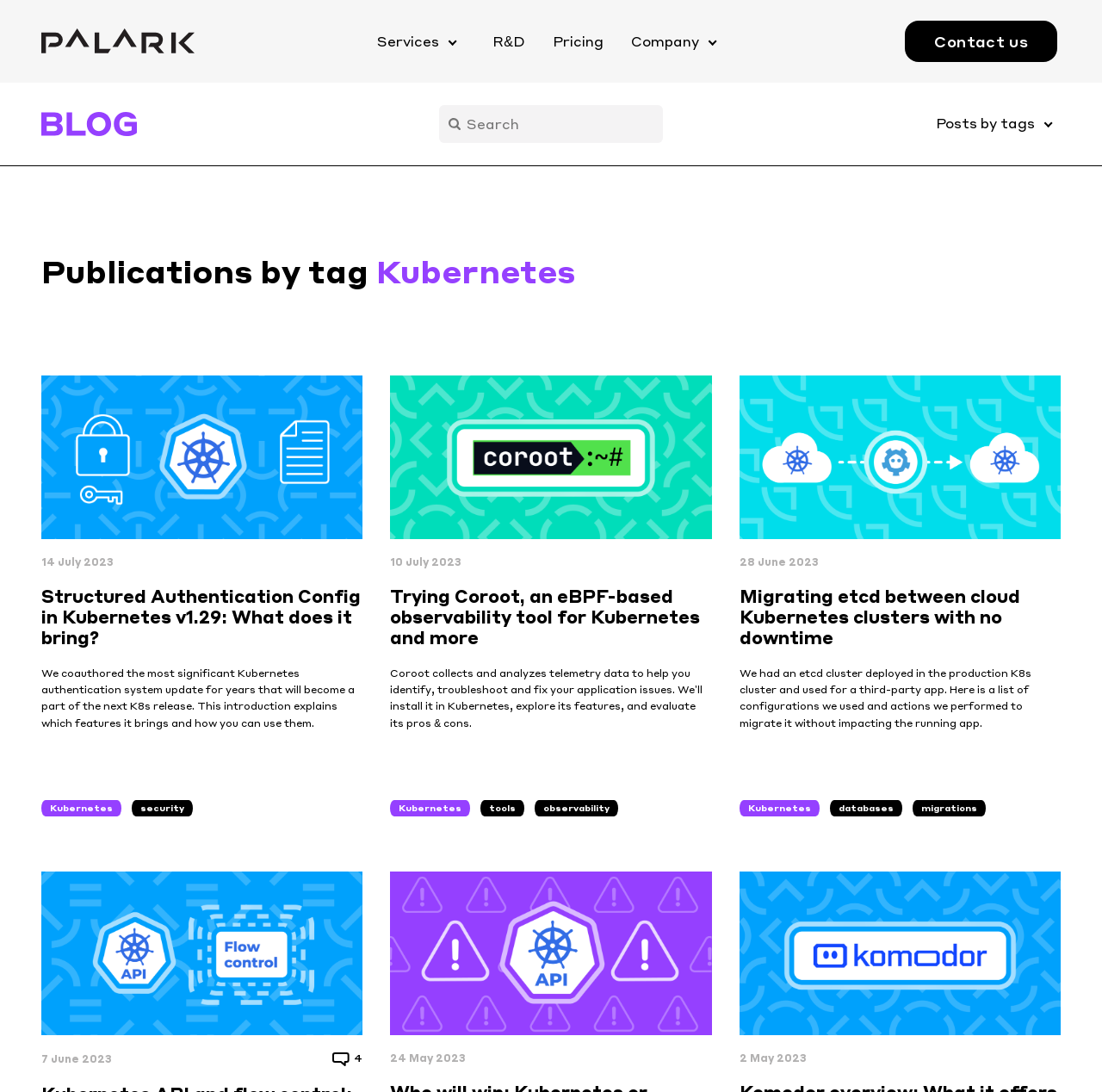Please mark the clickable region by giving the bounding box coordinates needed to complete this instruction: "Go to the 'Contact us' page".

[0.821, 0.019, 0.959, 0.057]